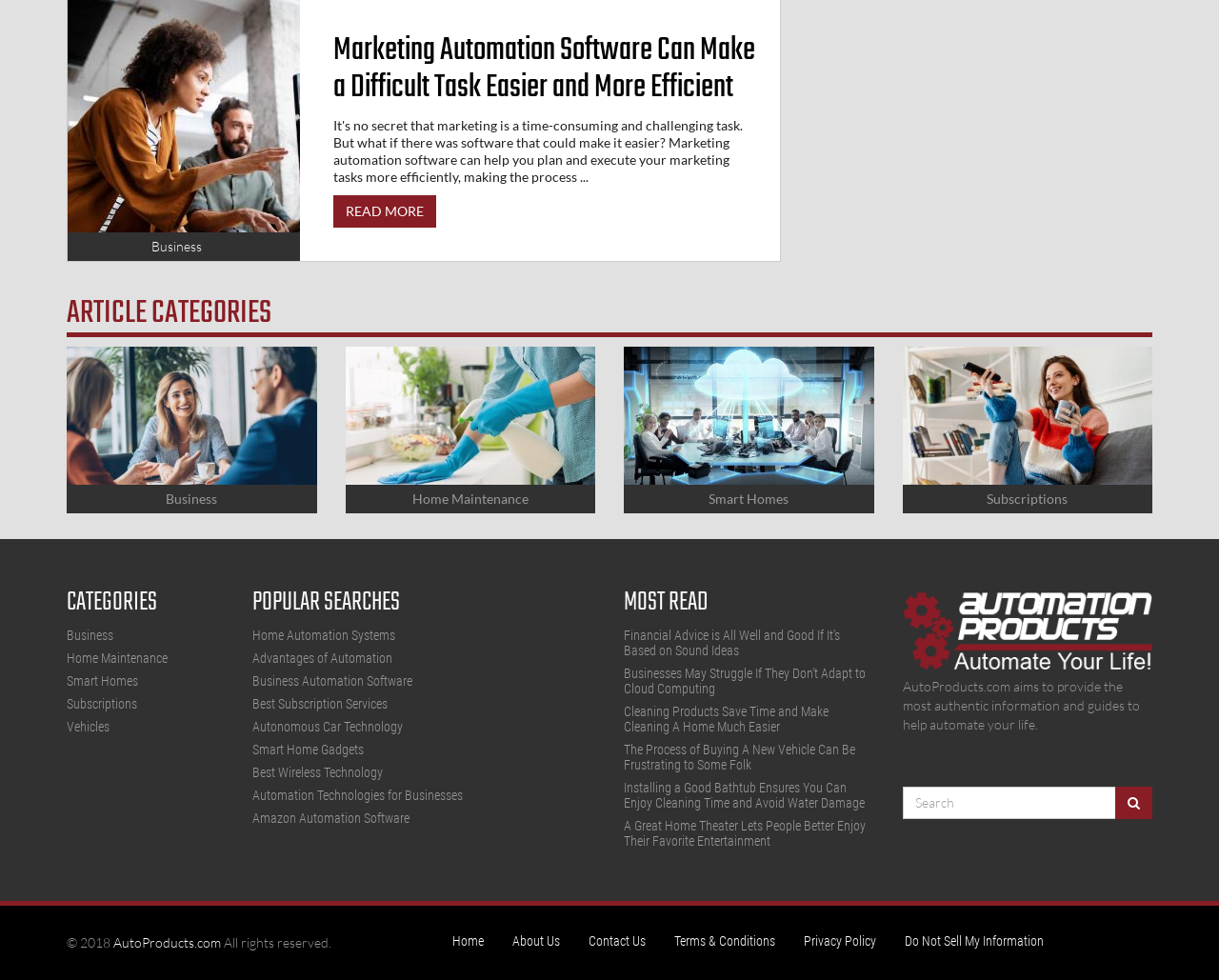Provide the bounding box coordinates for the area that should be clicked to complete the instruction: "view popular searches".

[0.207, 0.599, 0.488, 0.631]